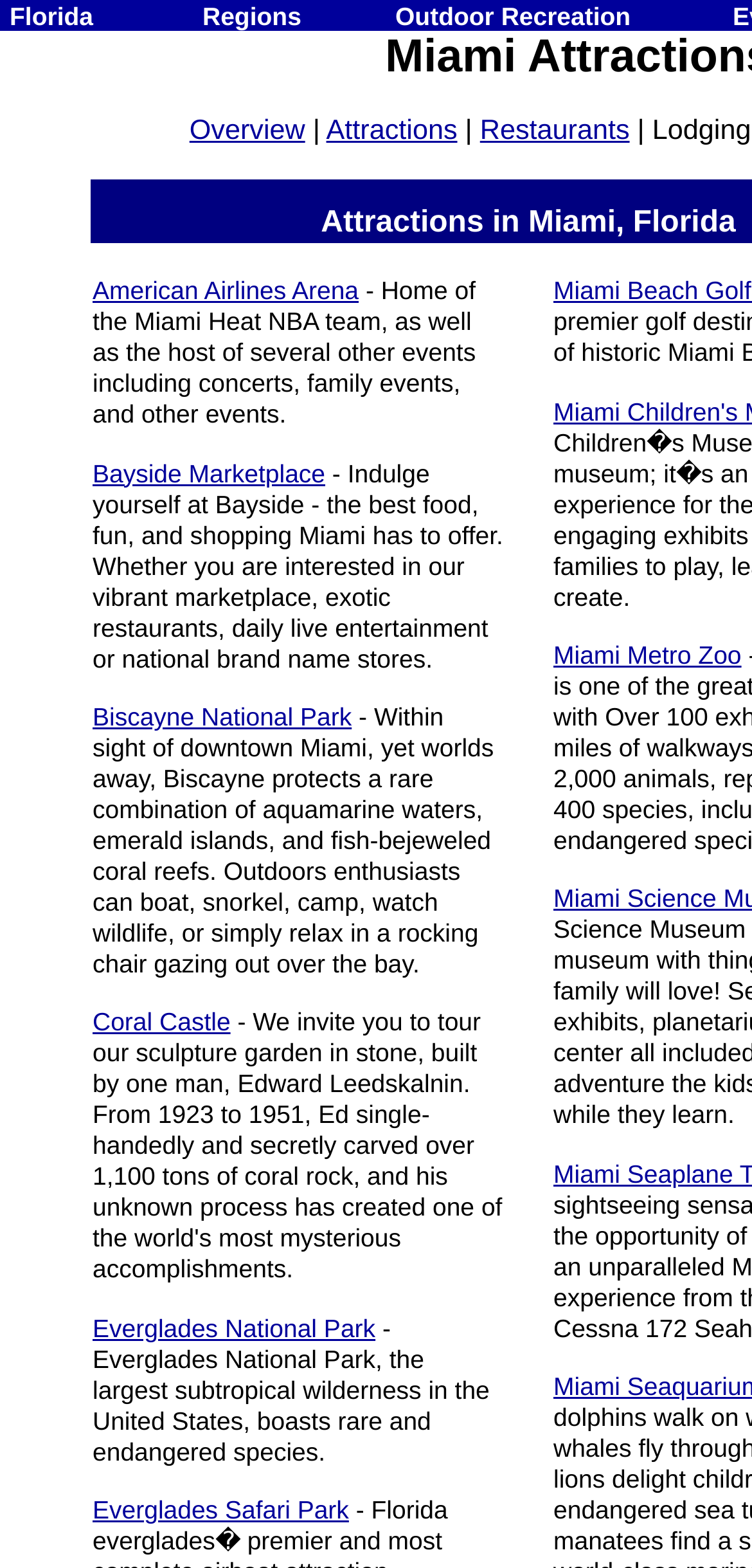Using the information from the screenshot, answer the following question thoroughly:
What is the first attraction listed?

The first attraction listed is 'American Airlines Arena' which can be found by looking at the links under the 'Restaurants' category.